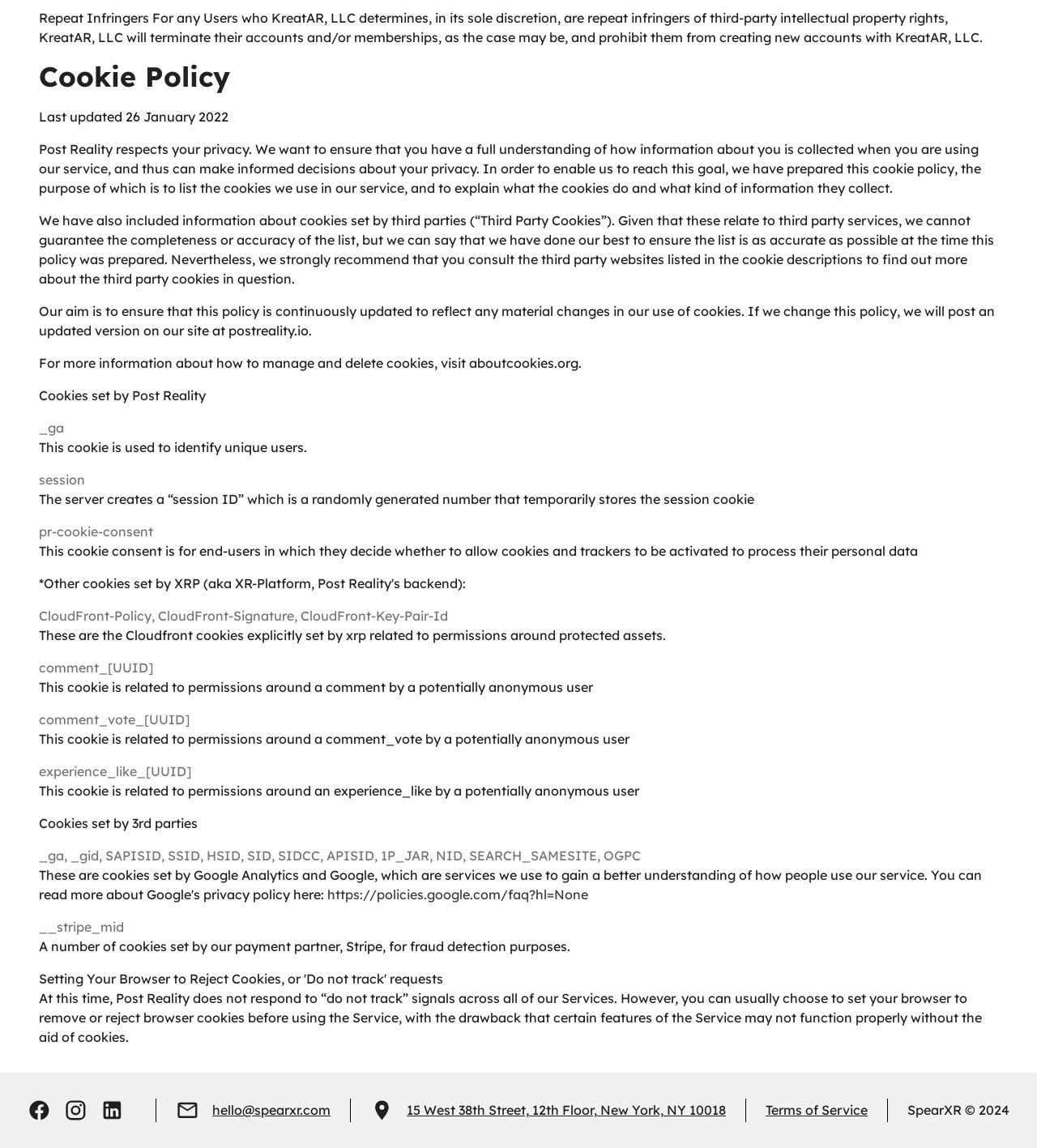Using the description "Terms of Service", locate and provide the bounding box of the UI element.

[0.738, 0.96, 0.837, 0.974]